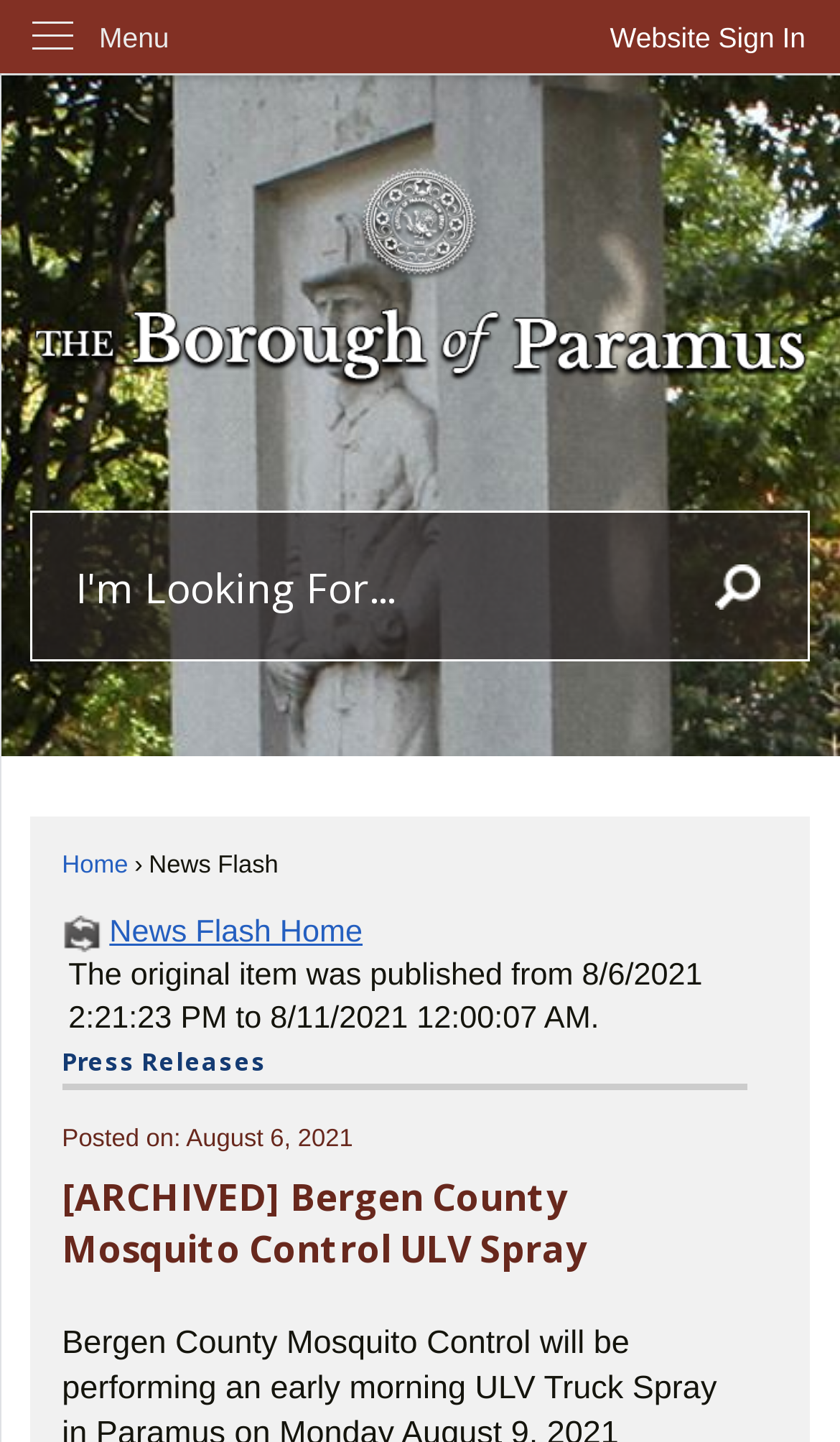Answer the following inquiry with a single word or phrase:
What is the category of the news?

Press Releases